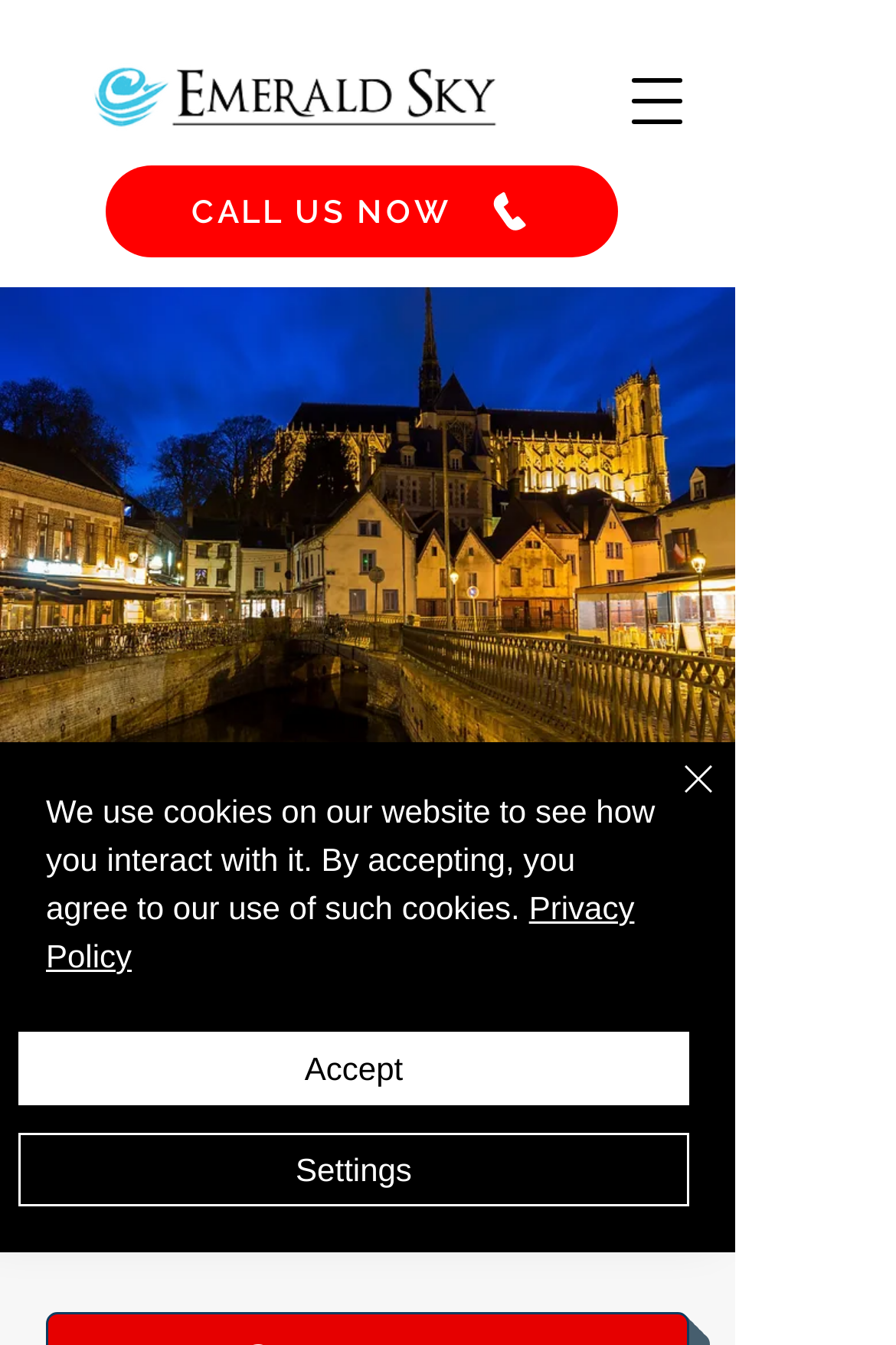What is the function of the 'Chat' button?
Ensure your answer is thorough and detailed.

The 'Chat' button is likely a feature that allows users to initiate a conversation with the company or its representatives. Its function is to provide a means of real-time communication.